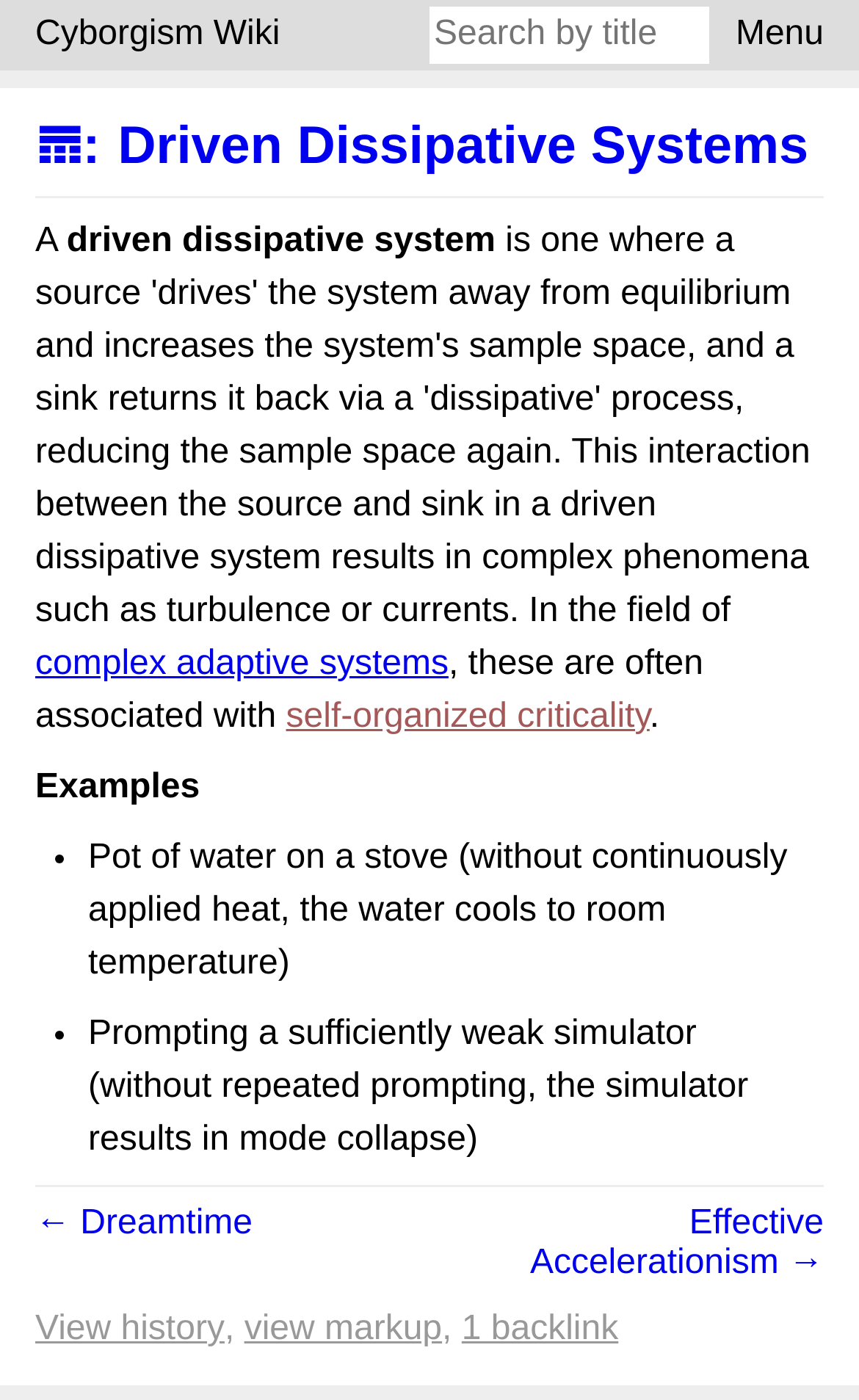Please identify the bounding box coordinates of the region to click in order to complete the given instruction: "Share on social media". The coordinates should be four float numbers between 0 and 1, i.e., [left, top, right, bottom].

None